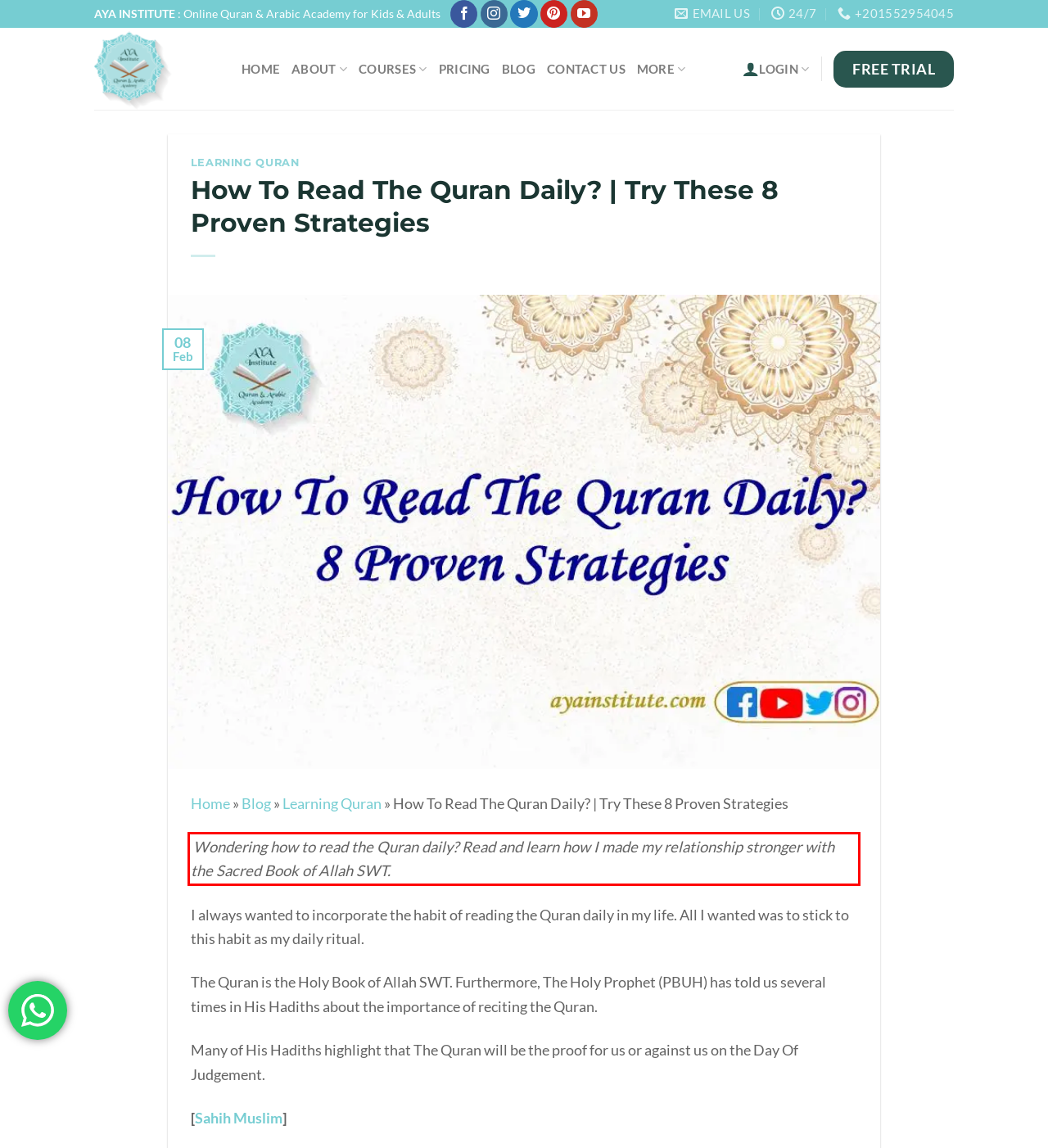Look at the provided screenshot of the webpage and perform OCR on the text within the red bounding box.

Wondering how to read the Quran daily? Read and learn how I made my relationship stronger with the Sacred Book of Allah SWT.